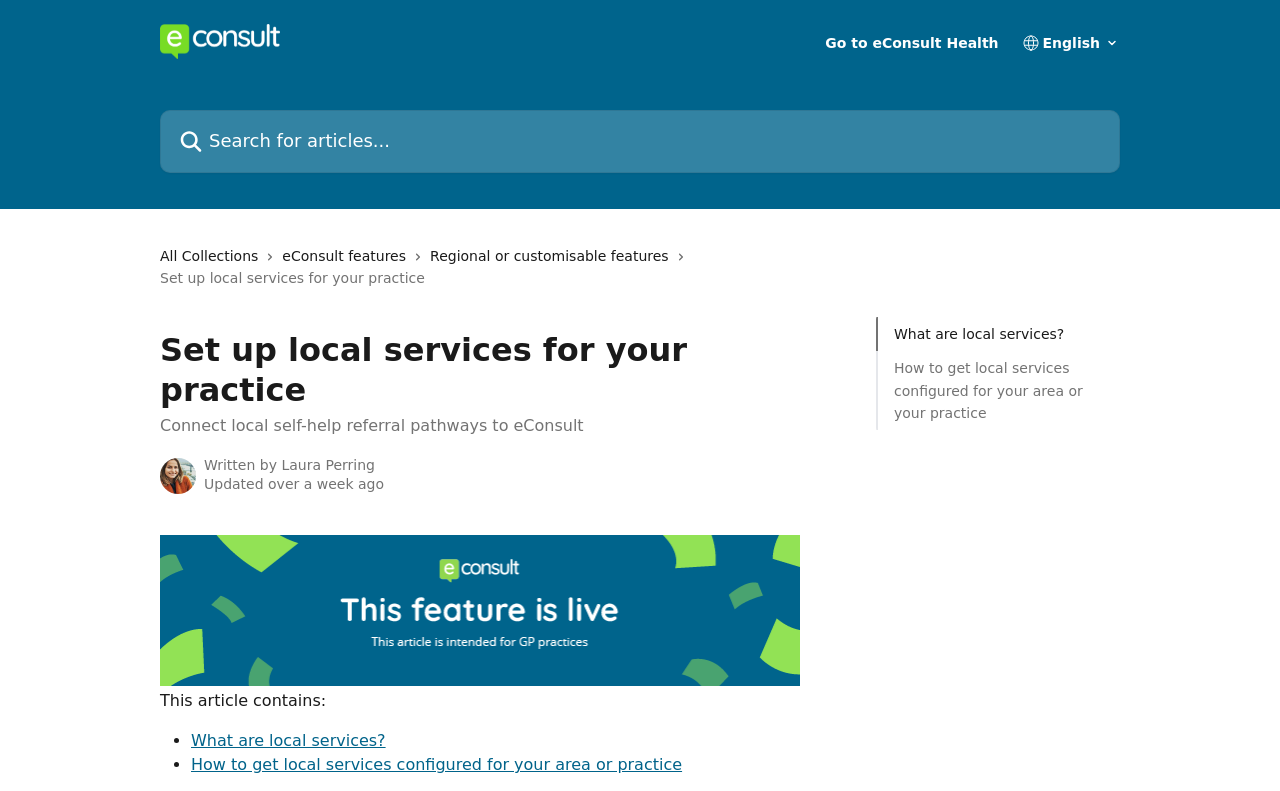Respond concisely with one word or phrase to the following query:
How many links are there in the main section?

5